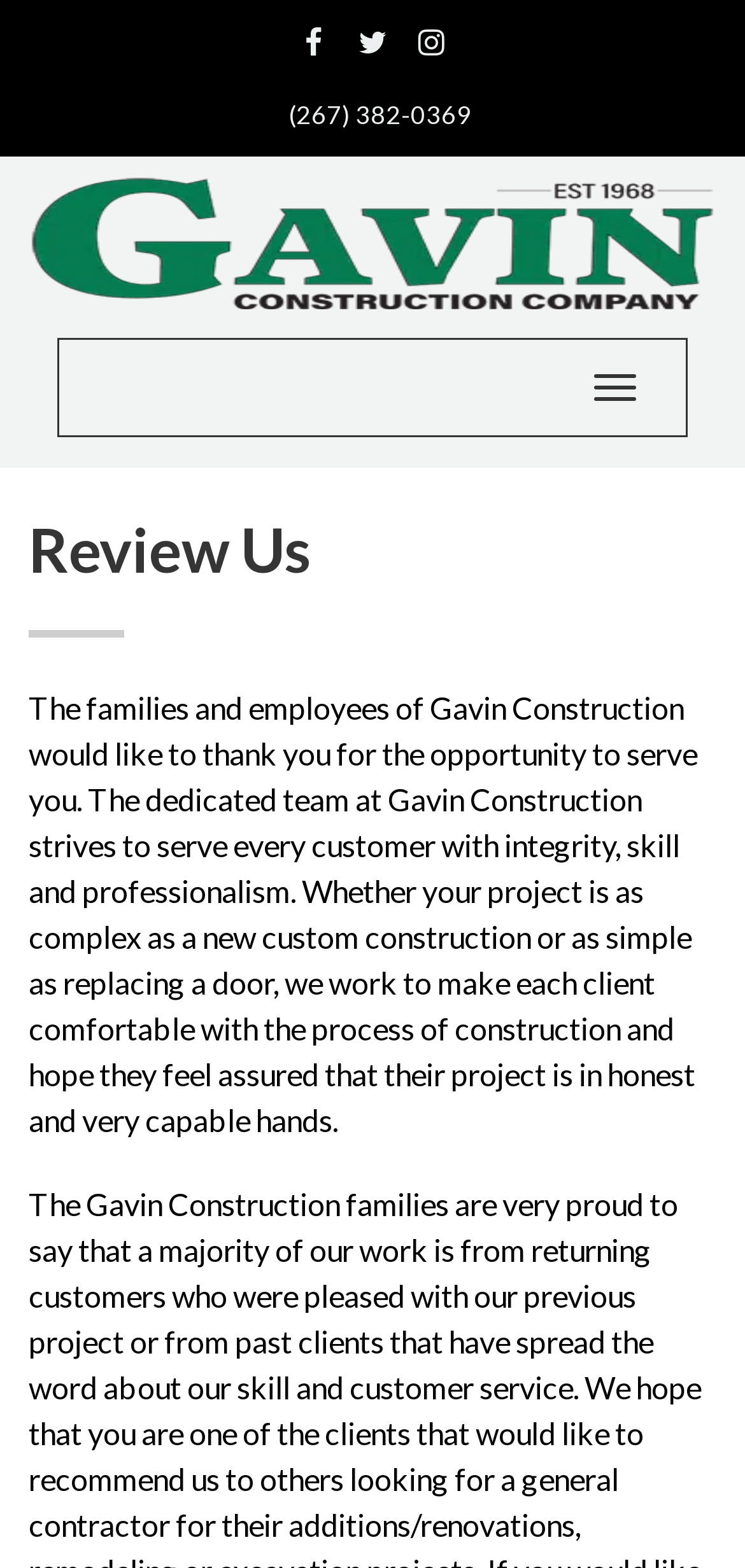Please examine the image and answer the question with a detailed explanation:
What is the main goal of Gavin Construction Company?

I read the static text element that describes the company's goal, which states that the dedicated team at Gavin Construction strives to serve every customer with integrity, skill, and professionalism.